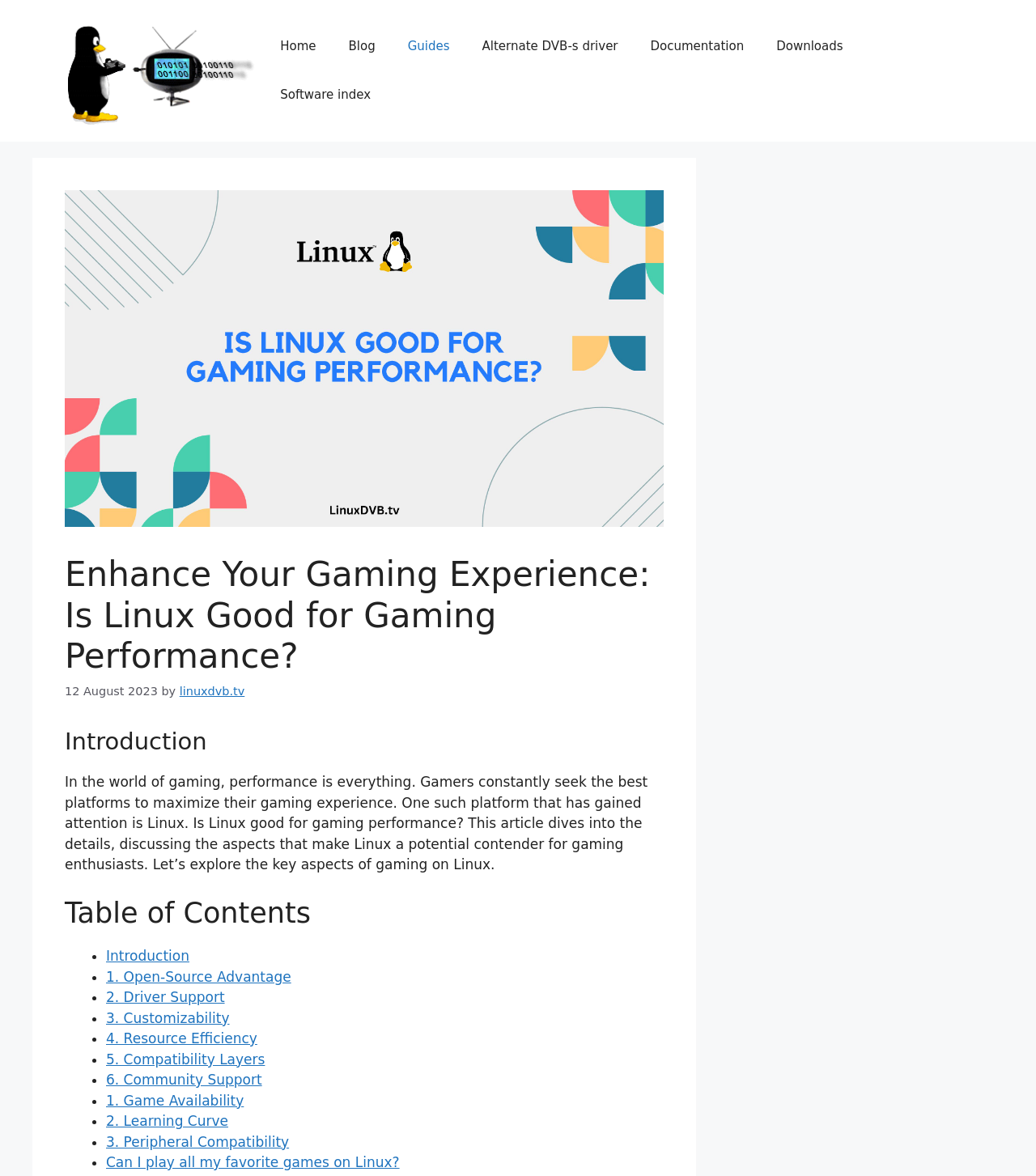Answer the question with a single word or phrase: 
What is the name of the website?

Linuxdvb